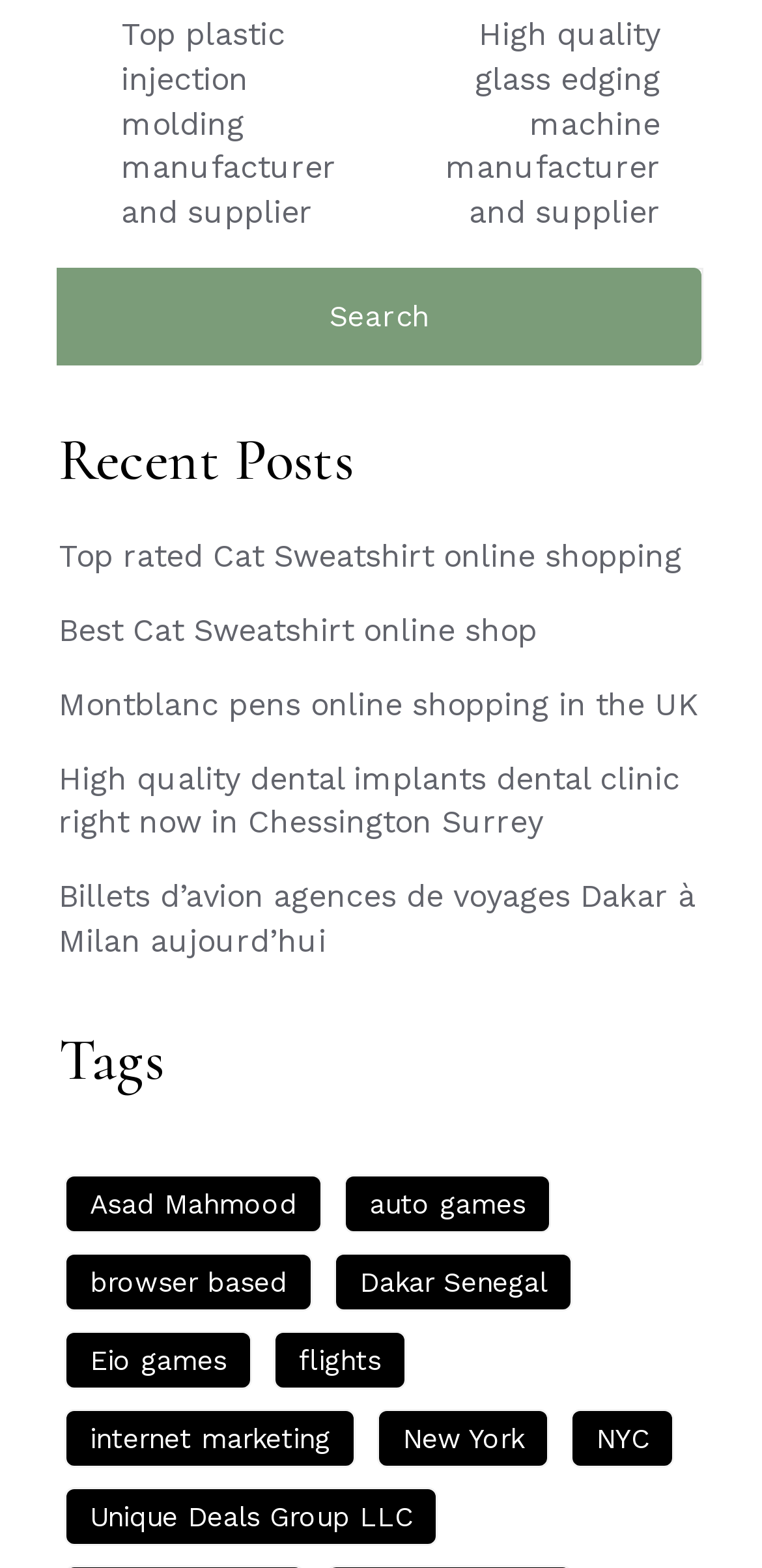What is the category of the link 'Eio games (1 item)'?
Give a detailed explanation using the information visible in the image.

The link 'Eio games (1 item)' is located under the 'Tags' heading, which suggests that it is a category or tag used to classify posts on the webpage.